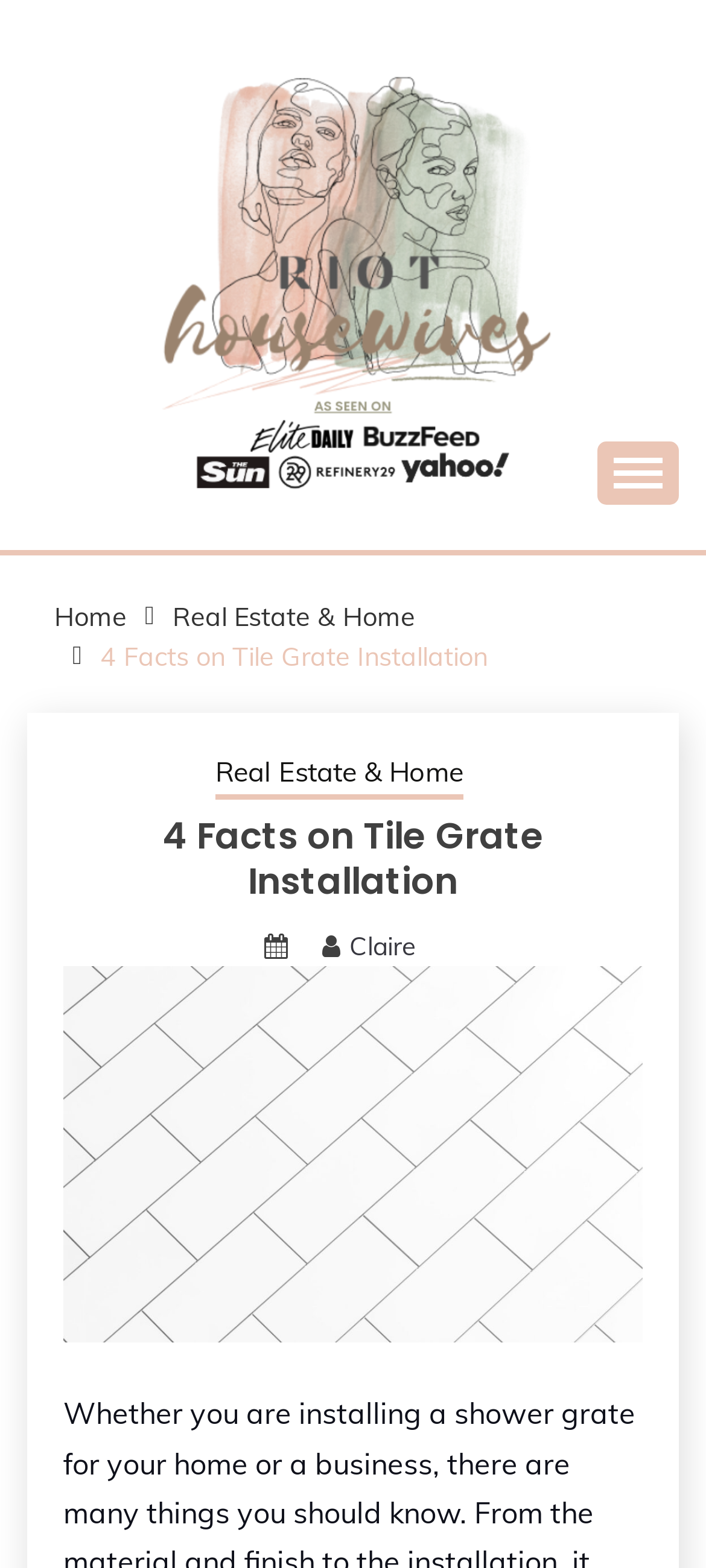Locate the bounding box coordinates of the element to click to perform the following action: 'Enter email address'. The coordinates should be given as four float values between 0 and 1, in the form of [left, top, right, bottom].

None